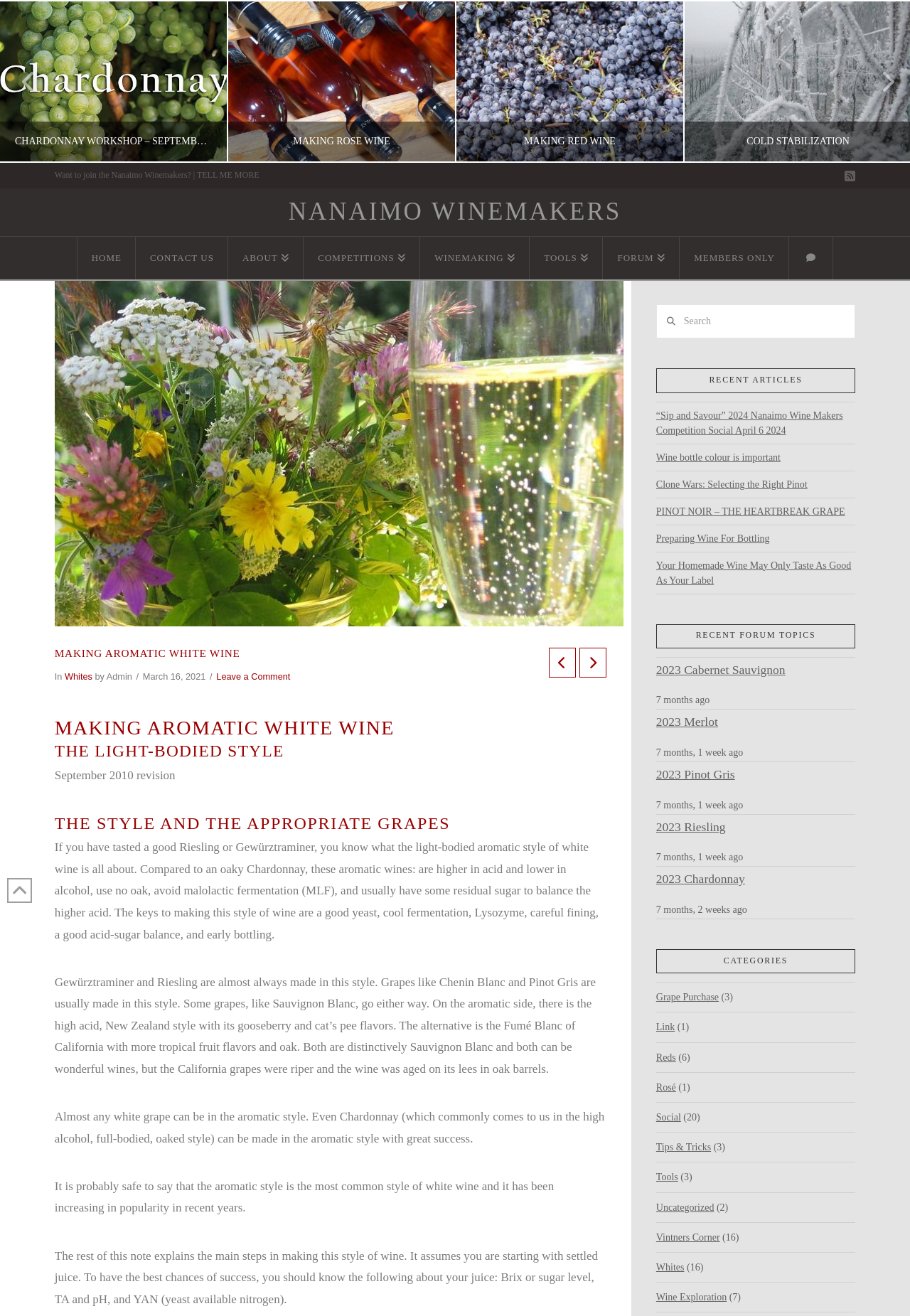Please specify the bounding box coordinates of the area that should be clicked to accomplish the following instruction: "View the 'RECENT ARTICLES'". The coordinates should consist of four float numbers between 0 and 1, i.e., [left, top, right, bottom].

[0.721, 0.28, 0.94, 0.299]